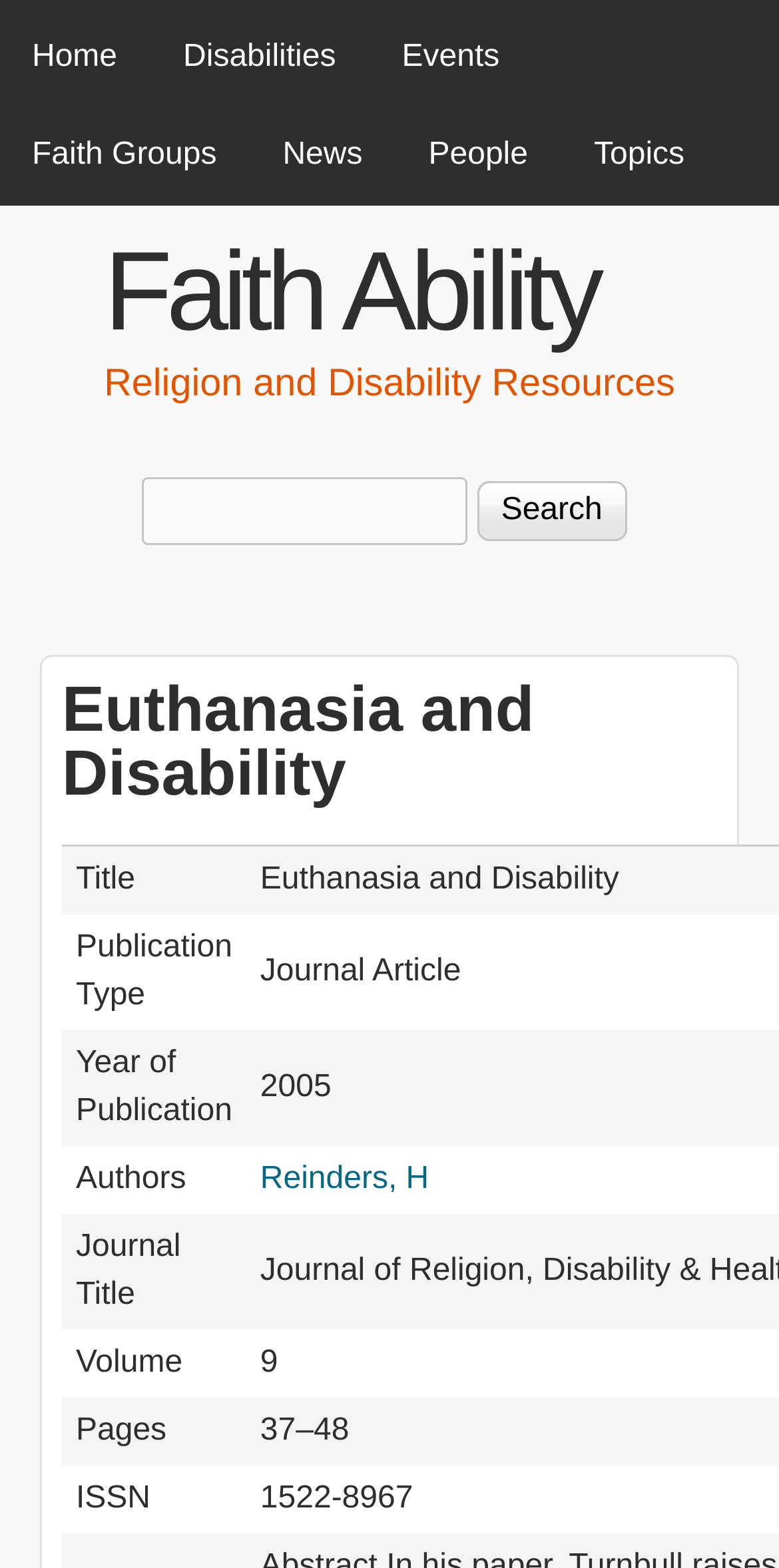Determine the bounding box coordinates of the clickable element to complete this instruction: "Search for a topic". Provide the coordinates in the format of four float numbers between 0 and 1, [left, top, right, bottom].

[0.157, 0.297, 0.843, 0.386]